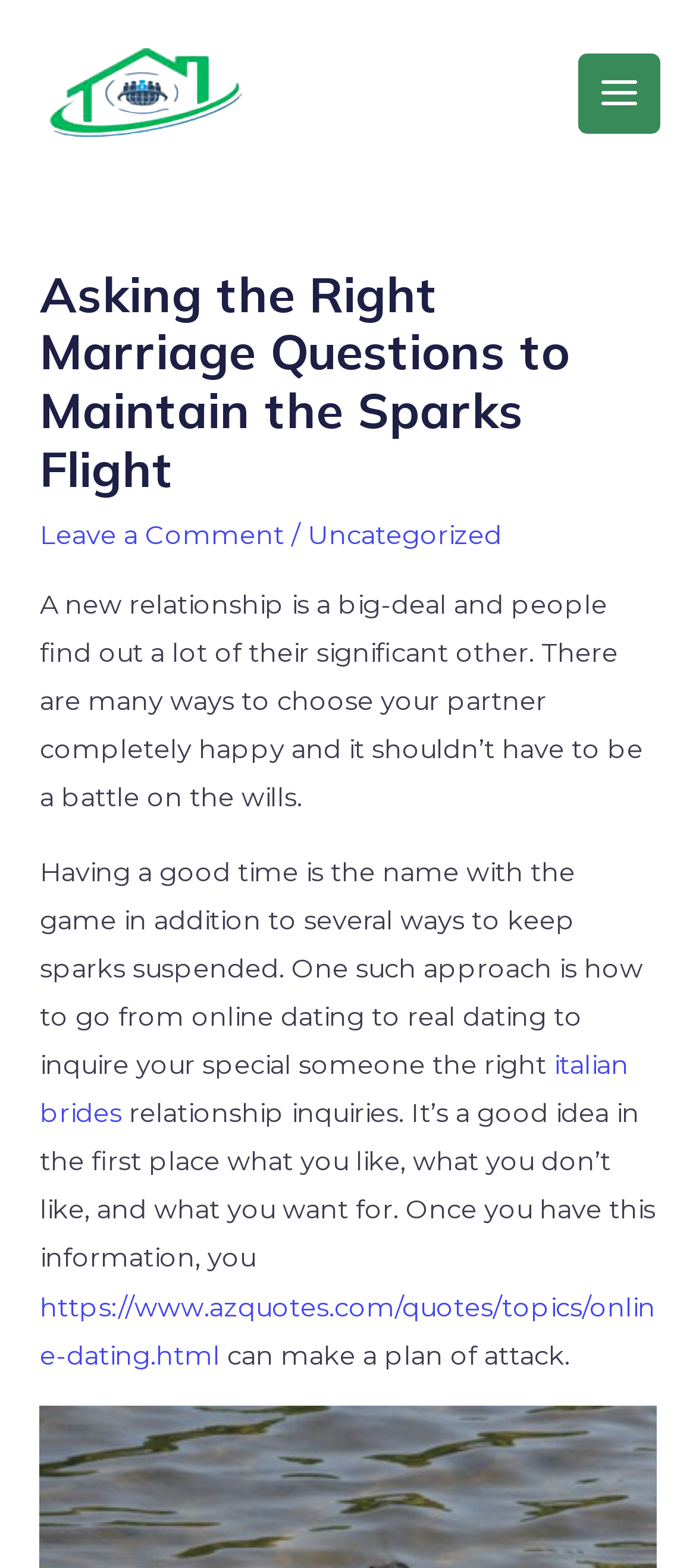Extract the bounding box coordinates of the UI element described: "Uncategorized". Provide the coordinates in the format [left, top, right, bottom] with values ranging from 0 to 1.

[0.442, 0.331, 0.722, 0.351]